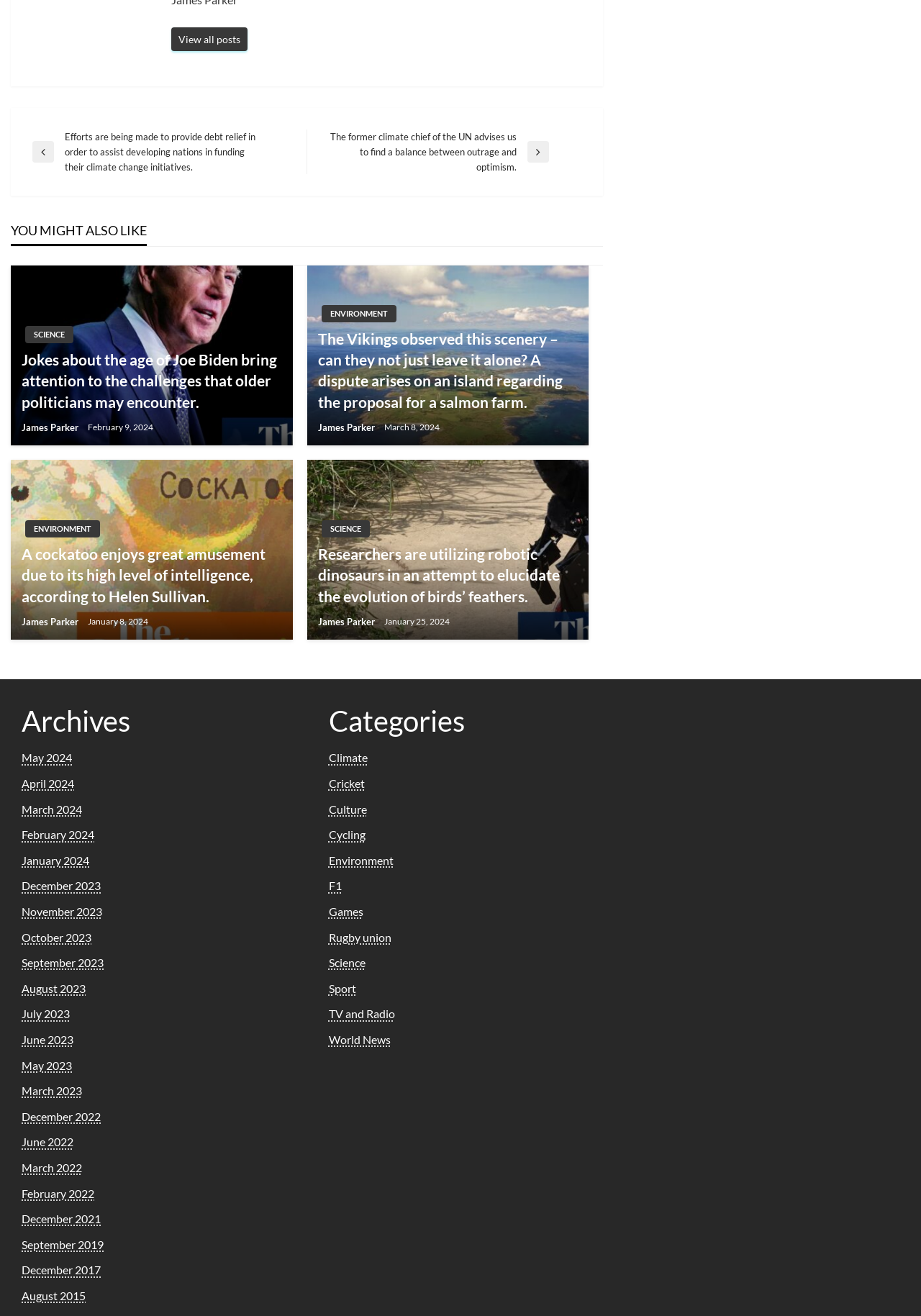Predict the bounding box for the UI component with the following description: "Cycling".

[0.357, 0.629, 0.397, 0.639]